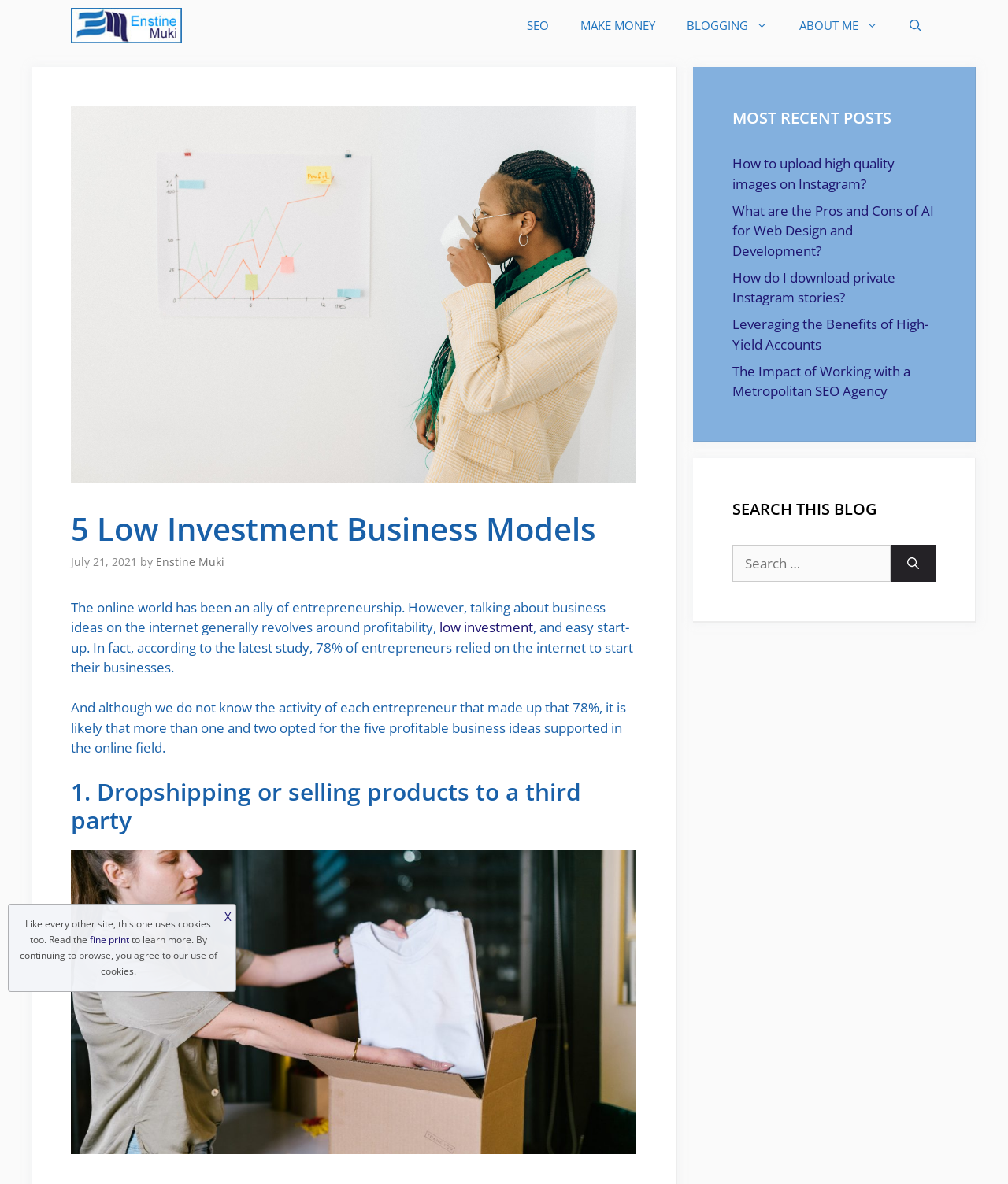Answer the question below with a single word or a brief phrase: 
What is the topic of the most recent post?

How to upload high quality images on Instagram?